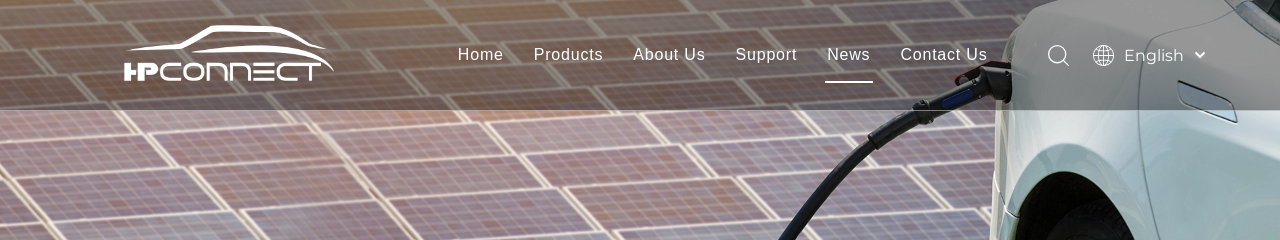Explain the details of the image you are viewing.

The image showcases a sleek electric vehicle being charged, with a focus on its connector in the process of linking to a charging station. In the backdrop, a field of solar panels reflects the growing commitment to sustainable energy solutions. Prominently displayed above is the logo of HP Connect, representing their dedication to providing innovative EV charging solutions. The interface features clear navigation links, including options for home, products, support, and news, emphasizing the accessibility and user-friendliness of the site. This image embodies the future of electric vehicle charging, highlighting the essential connection between sustainable energy and modern transport technology.